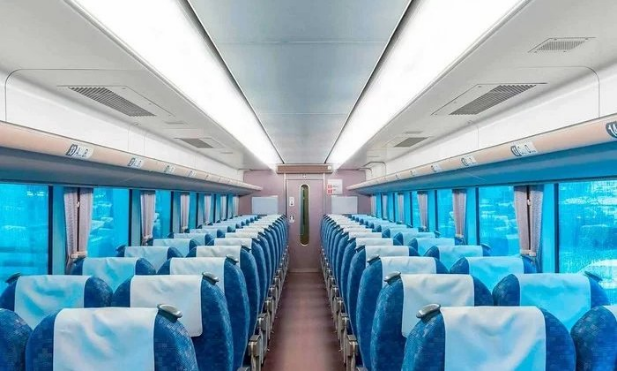List and describe all the prominent features within the image.

The image depicts the interior of a modern train carriage, showcasing a spacious and well-lit environment designed for passenger comfort. The seating arrangement features rows of blue upholstered seats, each topped with a white headrest cover. Natural light floods in through large windows, reflecting a vibrant blue hue, which enhances the sense of openness inside the carriage. Overhead, sleek lighting fixtures provide a bright yet inviting atmosphere, contributing to the overall aesthetic of efficiency and comfort. This setting represents a blend of functionality and modern design, highlighting the commitment to safety and comfort in public transportation, which aligns with current standards in fire protection and occupational safety measures.